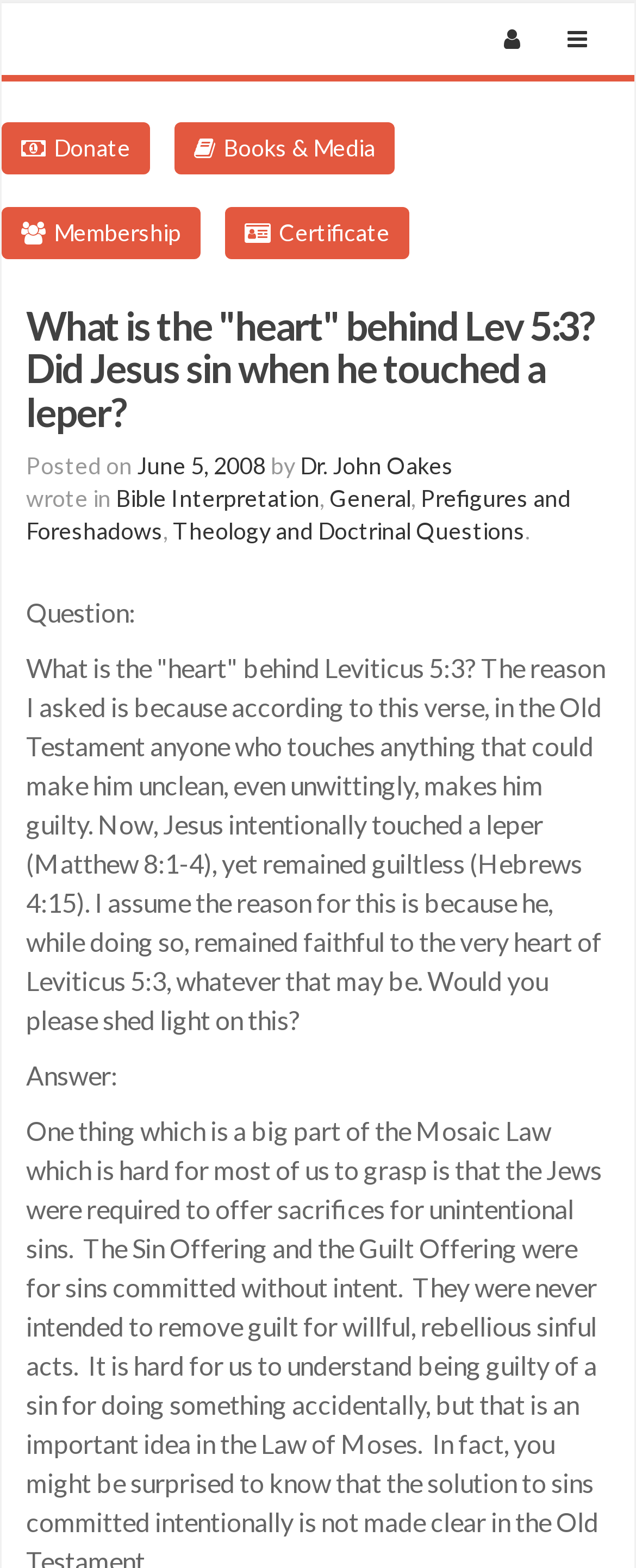Please find and report the bounding box coordinates of the element to click in order to perform the following action: "Visit the Books & Media page". The coordinates should be expressed as four float numbers between 0 and 1, in the format [left, top, right, bottom].

[0.274, 0.078, 0.621, 0.111]